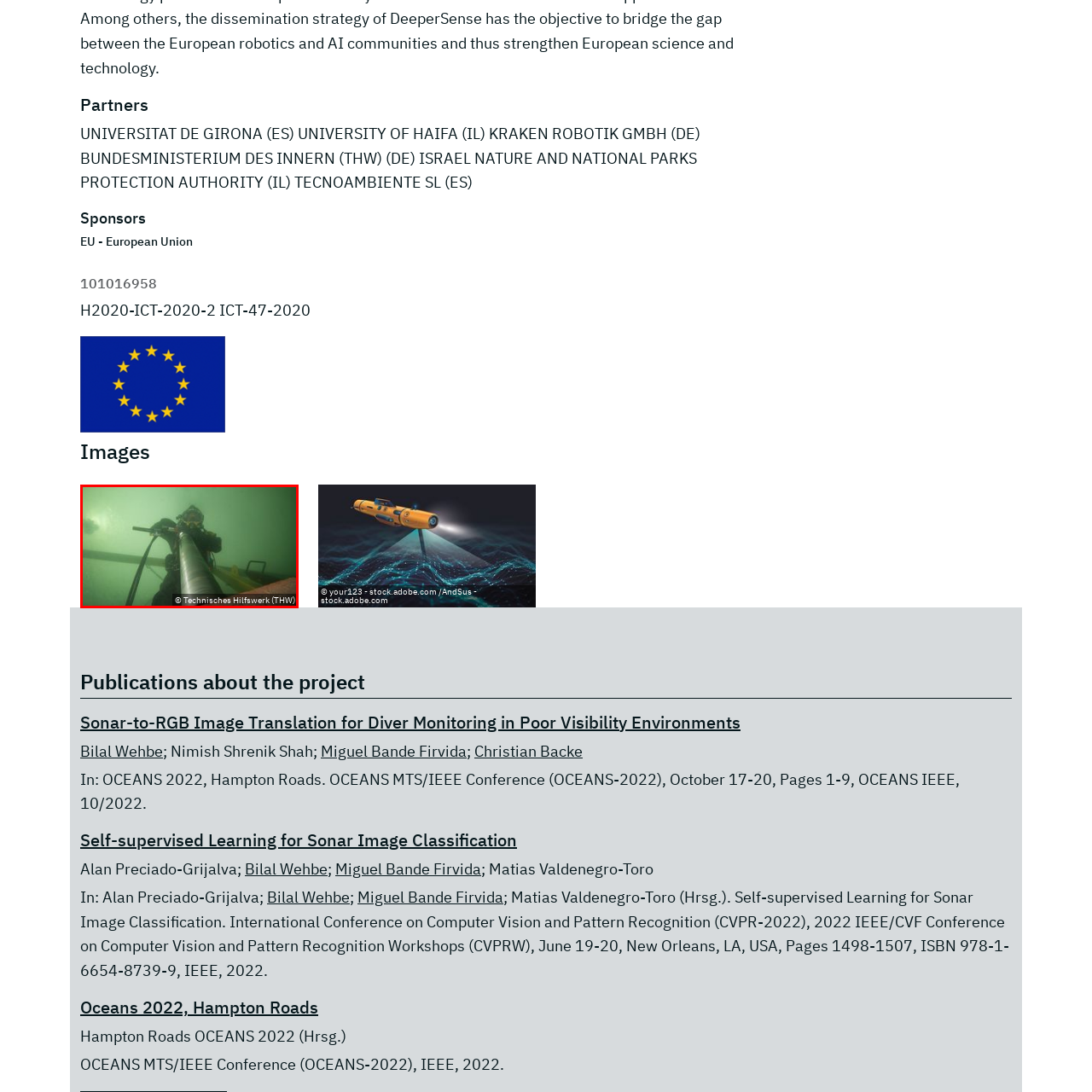What is the color of the light in the scene?
Check the image inside the red bounding box and provide your answer in a single word or short phrase.

Greenish hue